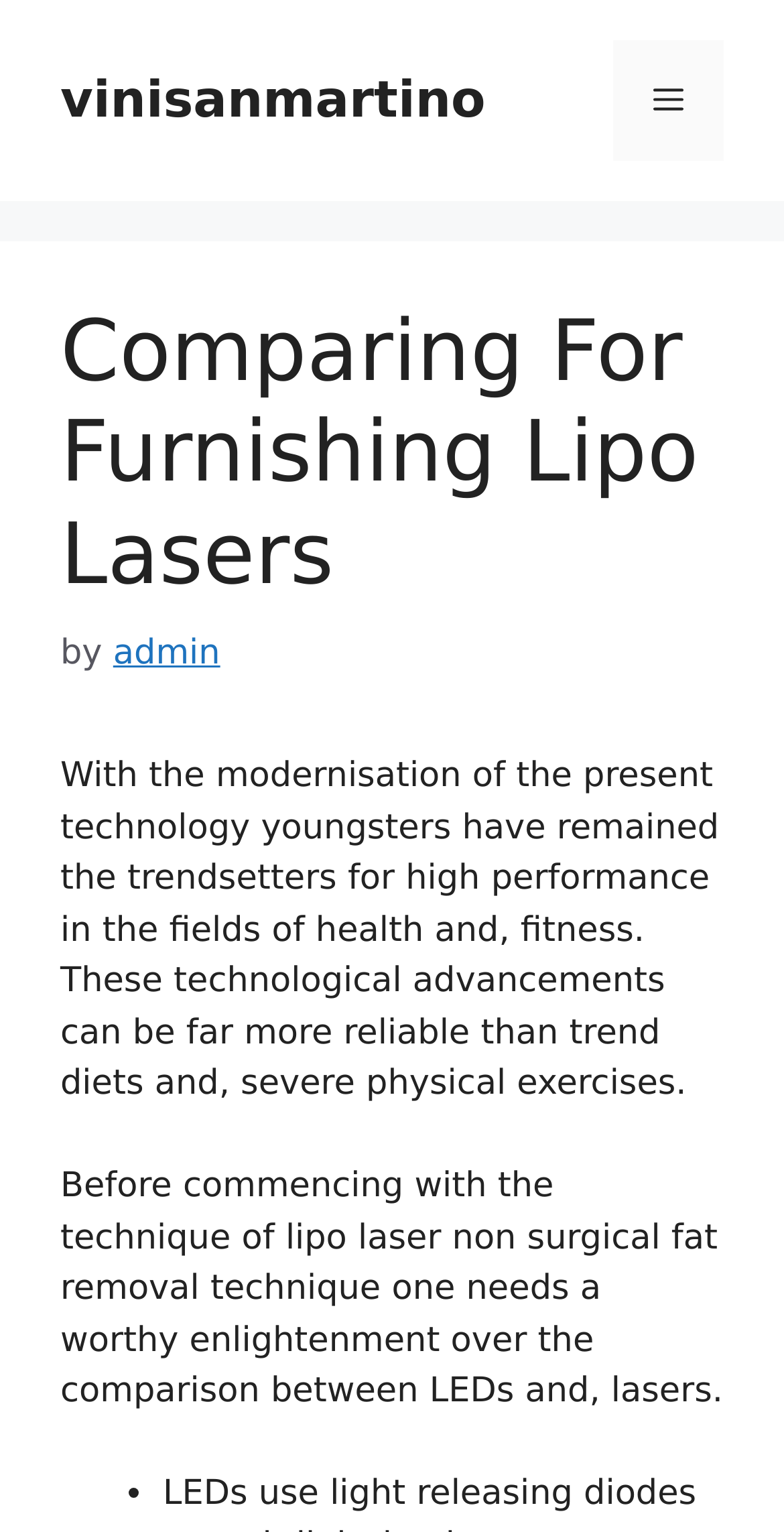Please find and give the text of the main heading on the webpage.

Comparing For Furnishing Lipo Lasers